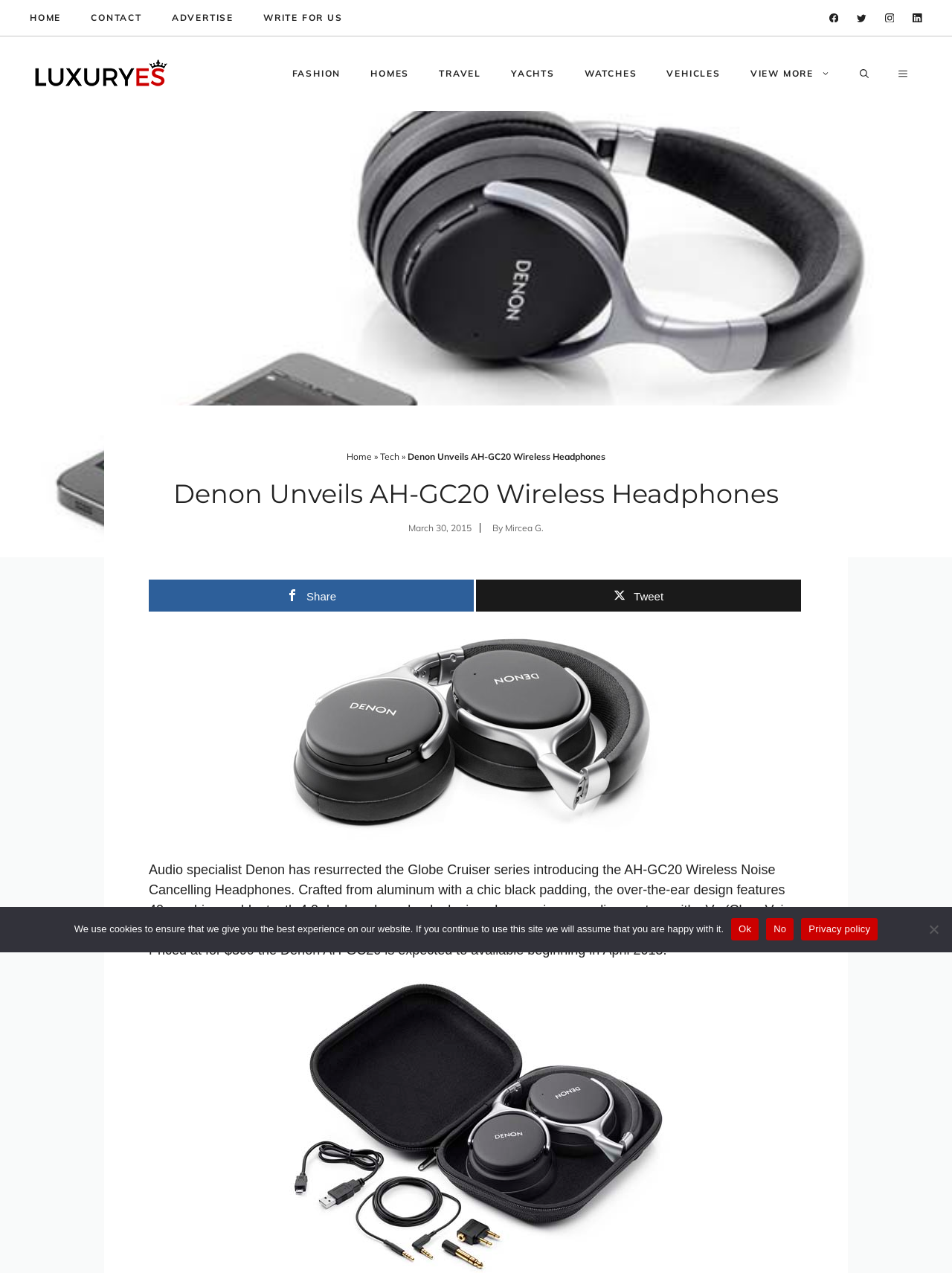Provide the bounding box coordinates of the HTML element described as: "Vehicles". The bounding box coordinates should be four float numbers between 0 and 1, i.e., [left, top, right, bottom].

[0.685, 0.04, 0.772, 0.075]